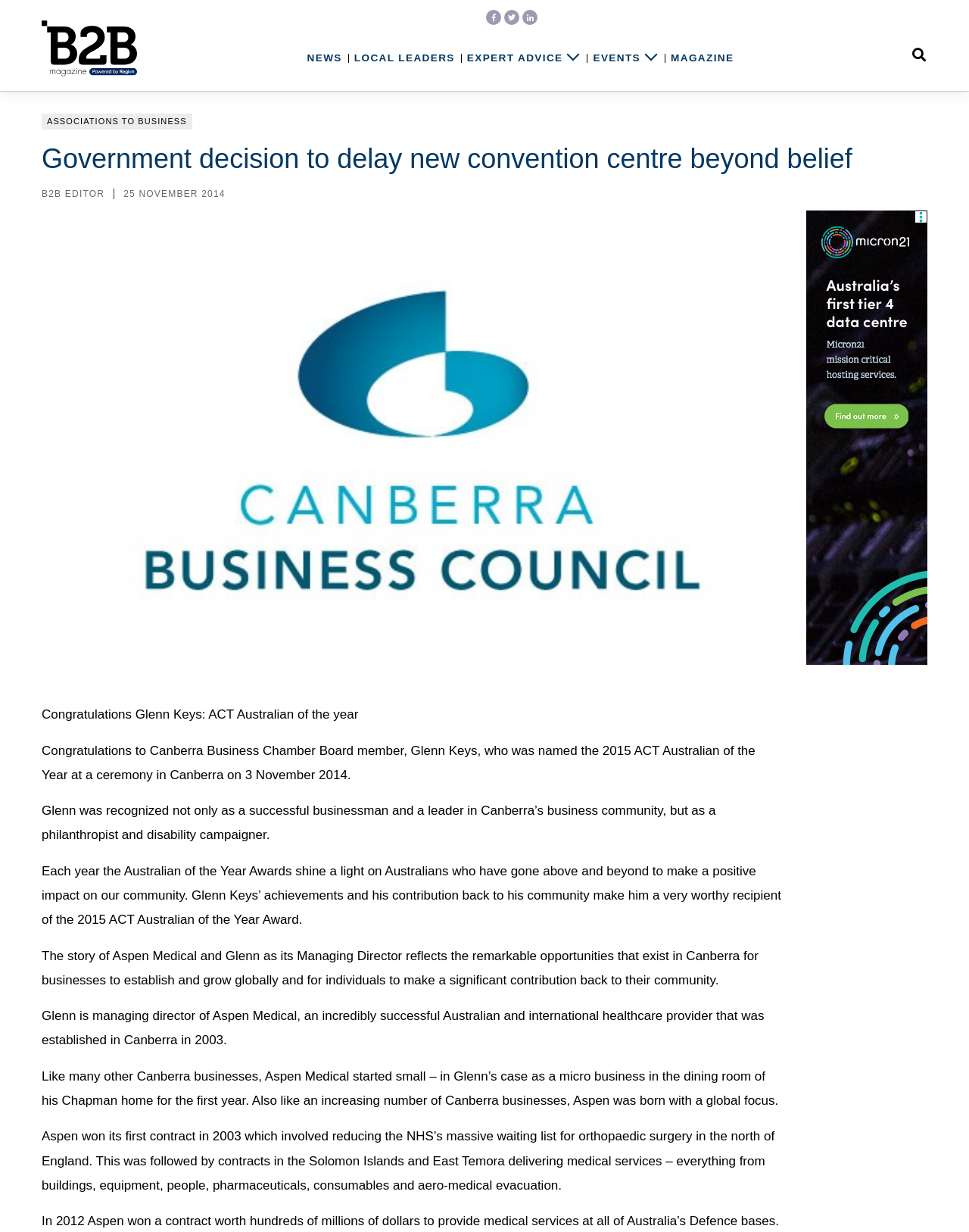Please locate the bounding box coordinates for the element that should be clicked to achieve the following instruction: "Click on LOCAL LEADERS". Ensure the coordinates are given as four float numbers between 0 and 1, i.e., [left, top, right, bottom].

[0.365, 0.042, 0.469, 0.055]